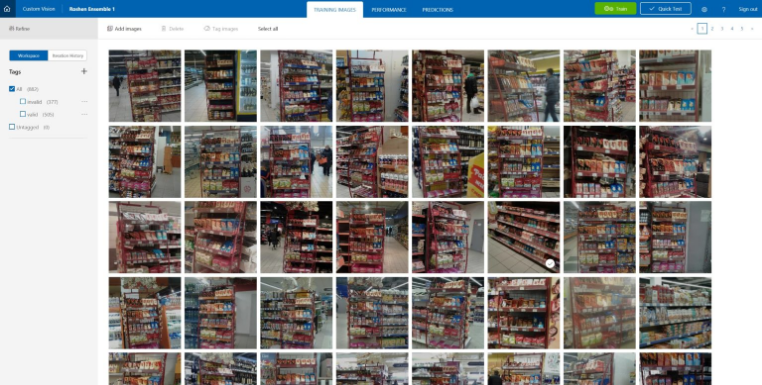Explain the image in a detailed and descriptive way.

The image showcases a grid of various images of fully stocked shelves in a retail environment, specifically displaying an assortment of chocolate products. Each shelf is neatly arranged, highlighting the diversity and branding of the items, which range from individual chocolate bars to larger packages. The layout is part of a dataset used in training a custom image classification model, aimed at distinguishing between valid and invalid images, with a total of 882 images categorized into 505 valid and 377 invalid examples. This visualization is integral to the development of a strong baseline model using Microsoft's Custom Vision Service, aimed at enhancing recognition accuracy for similar product displays in future applications.